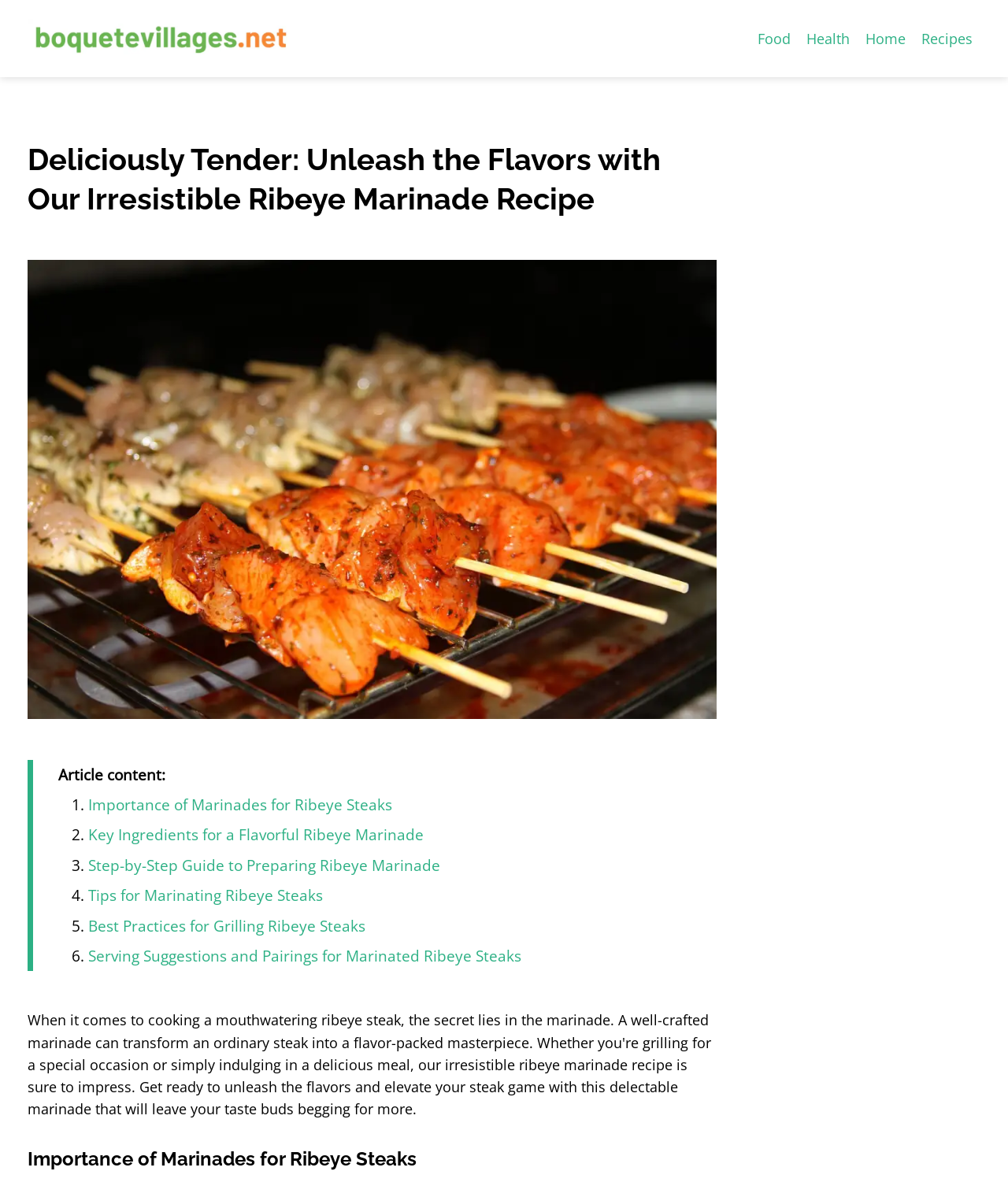Please determine the bounding box of the UI element that matches this description: Tips for Marinating Ribeye Steaks. The coordinates should be given as (top-left x, top-left y, bottom-right x, bottom-right y), with all values between 0 and 1.

[0.088, 0.739, 0.321, 0.757]